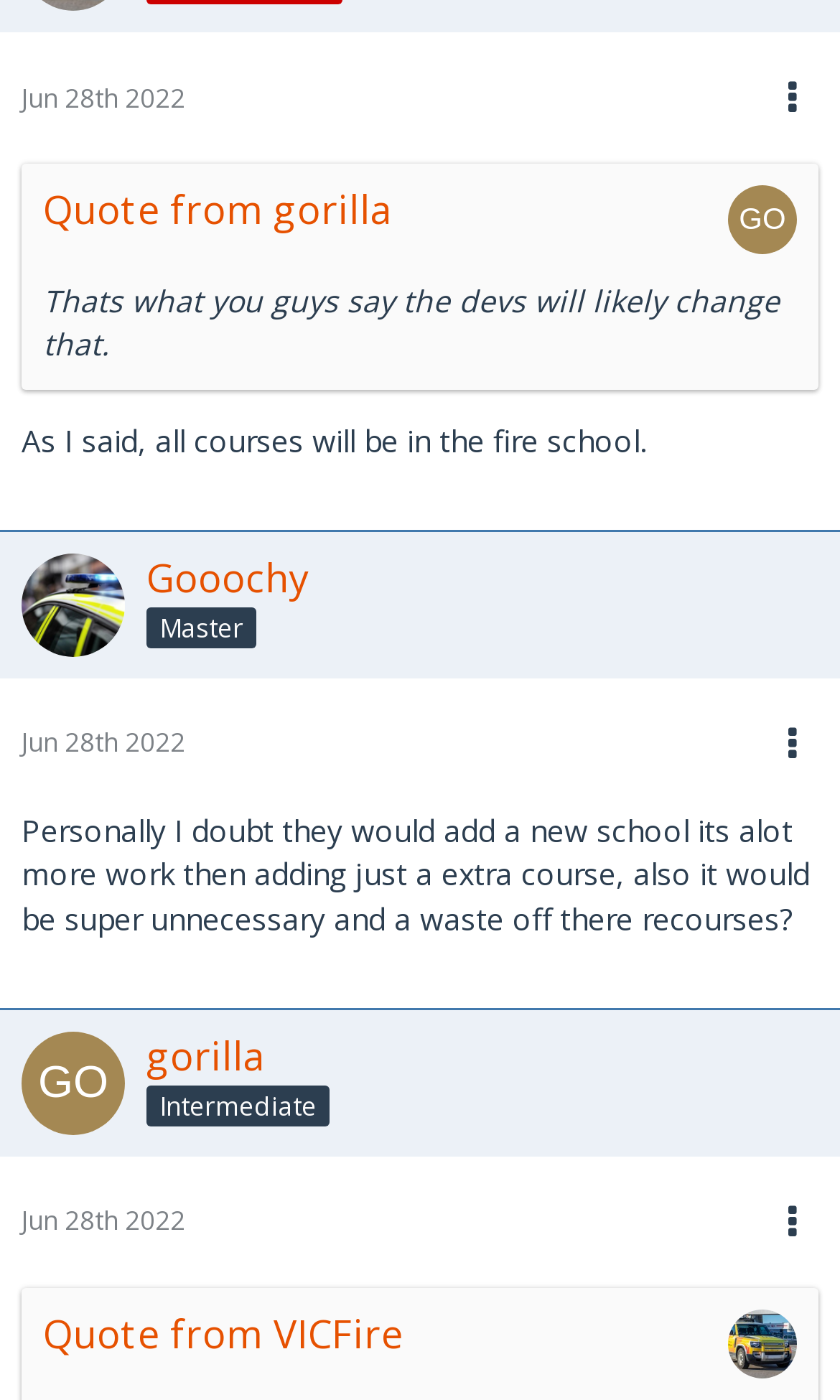Find the bounding box coordinates of the clickable area required to complete the following action: "View quote from VICFire".

[0.051, 0.934, 0.479, 0.971]